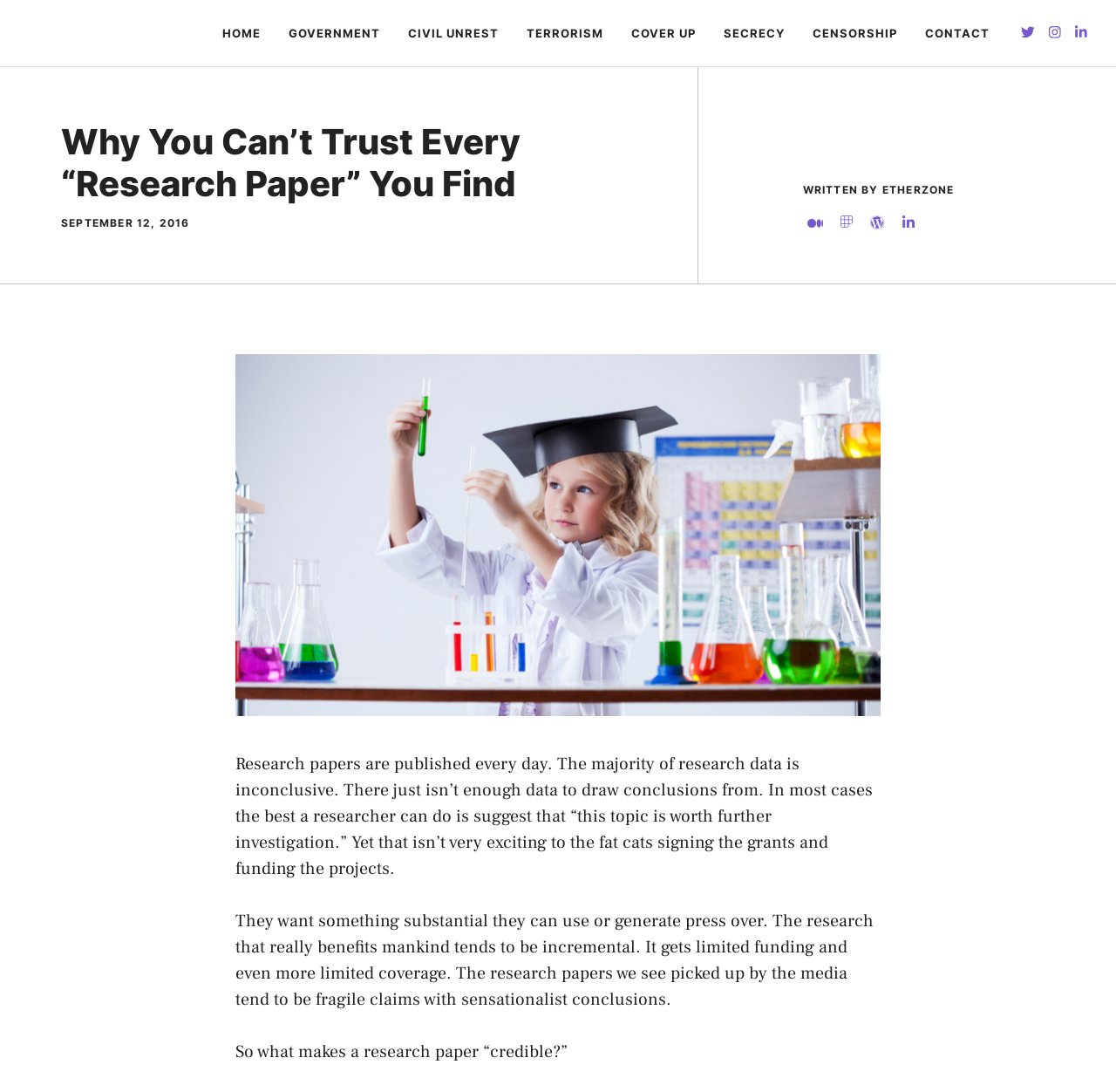What type of image is shown on the webpage?
Use the information from the image to give a detailed answer to the question.

The image shown on the webpage is a photo of the author, which is located below the main heading and above the article content.